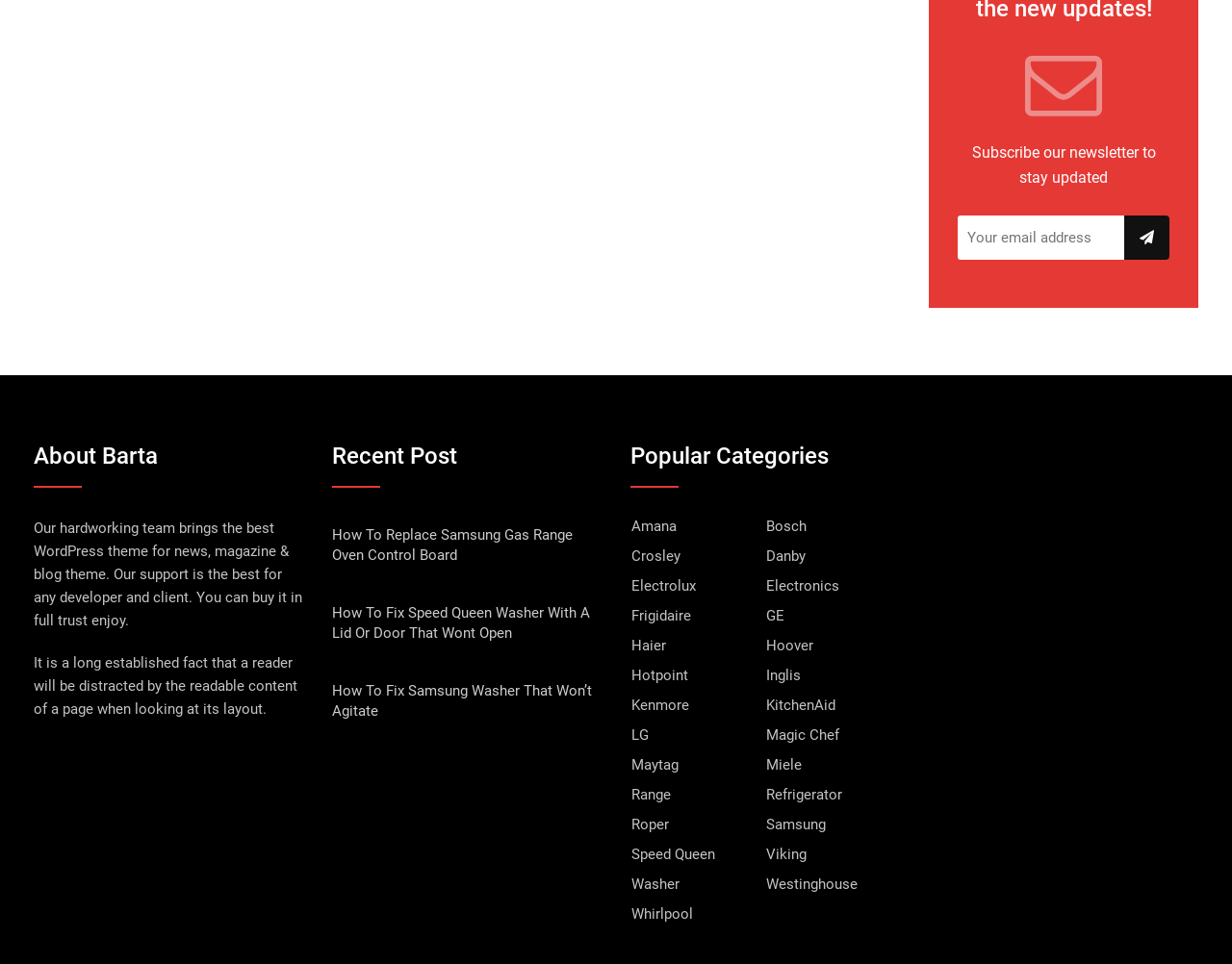Please specify the coordinates of the bounding box for the element that should be clicked to carry out this instruction: "Explore the category of Amana". The coordinates must be four float numbers between 0 and 1, formatted as [left, top, right, bottom].

[0.512, 0.536, 0.549, 0.557]